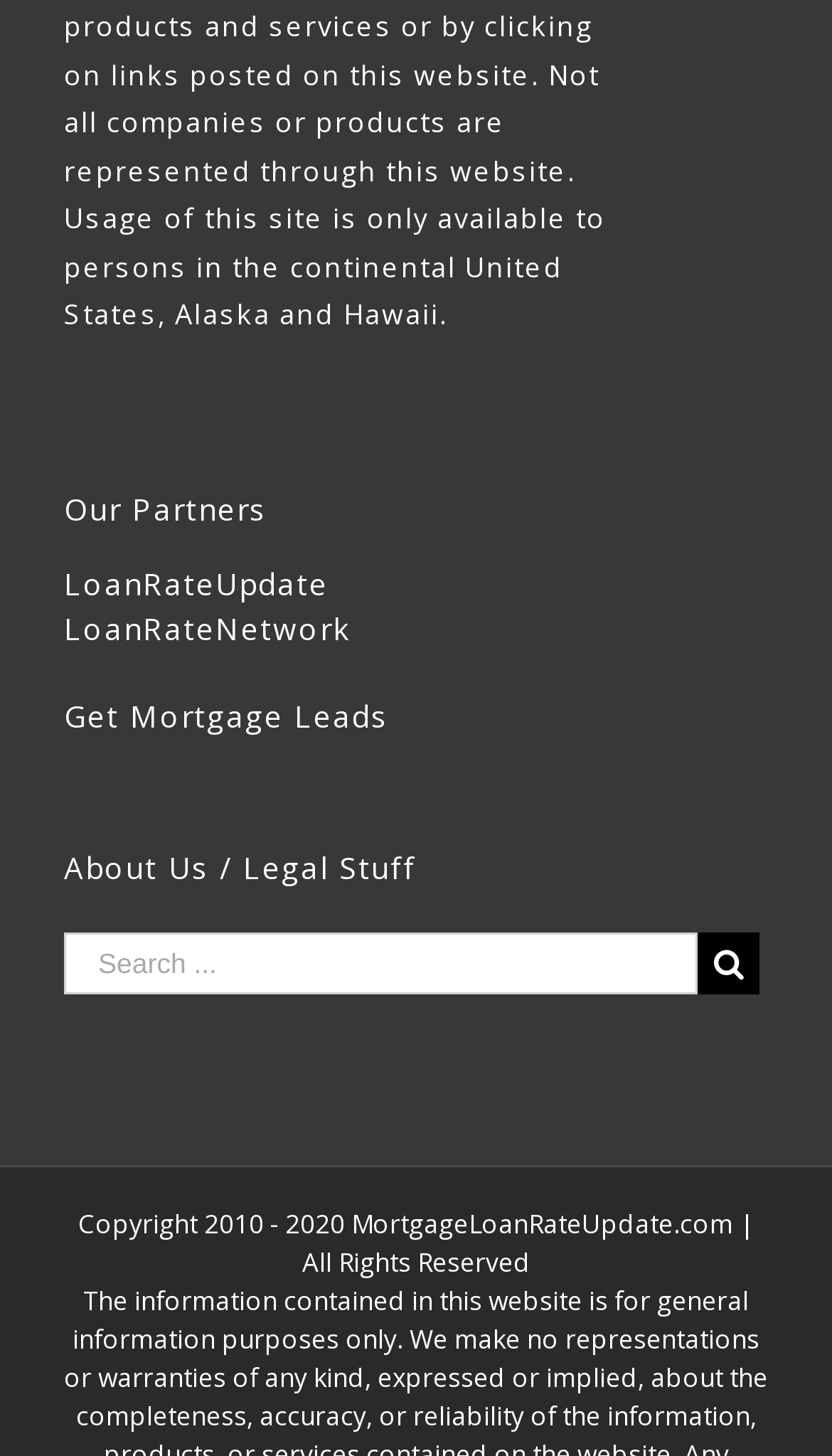Respond with a single word or phrase for the following question: 
Is the search box required to be filled?

Yes